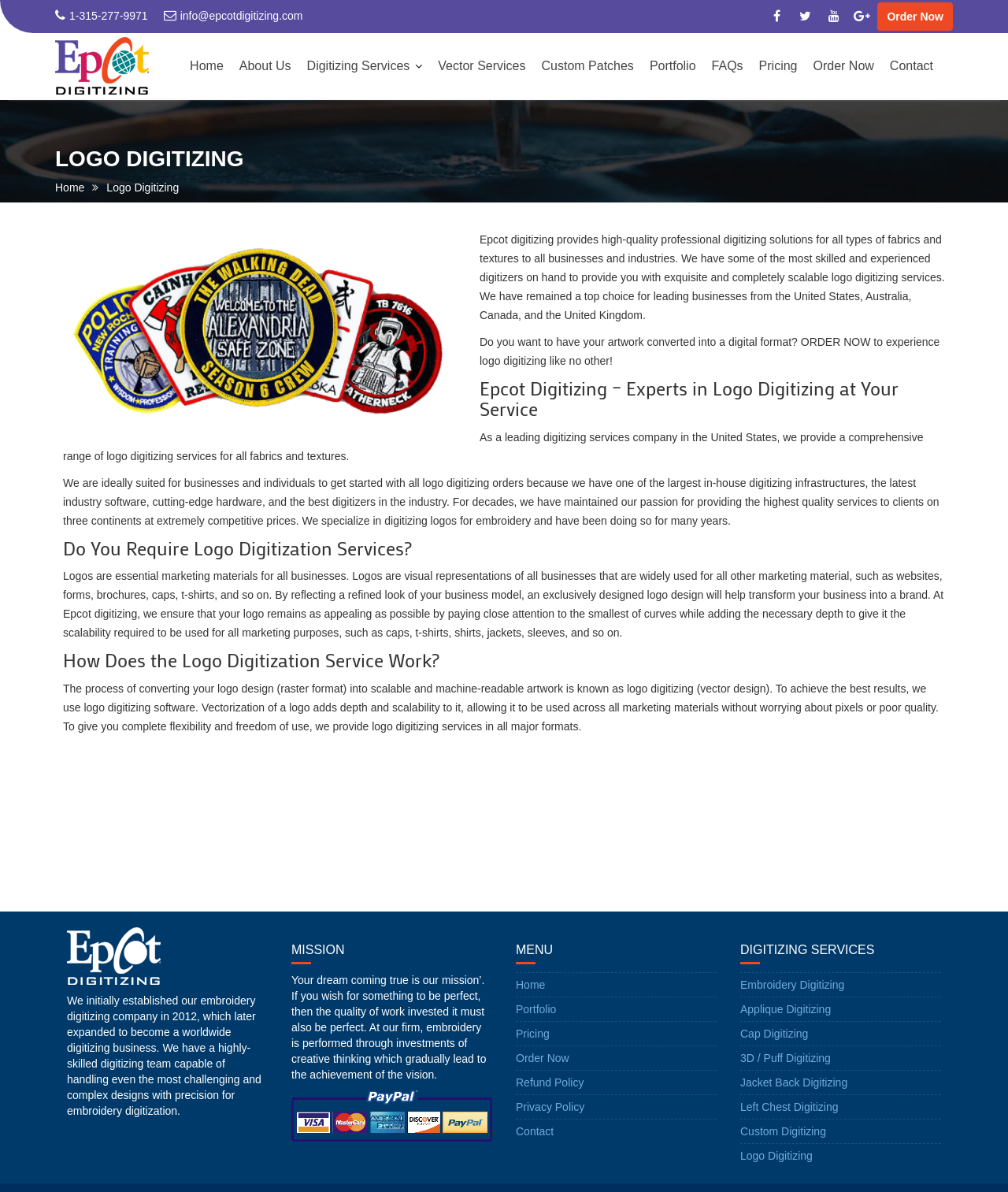Please find the bounding box coordinates of the element that you should click to achieve the following instruction: "Send an email to info@epcotdigitizing.com". The coordinates should be presented as four float numbers between 0 and 1: [left, top, right, bottom].

[0.162, 0.005, 0.3, 0.022]